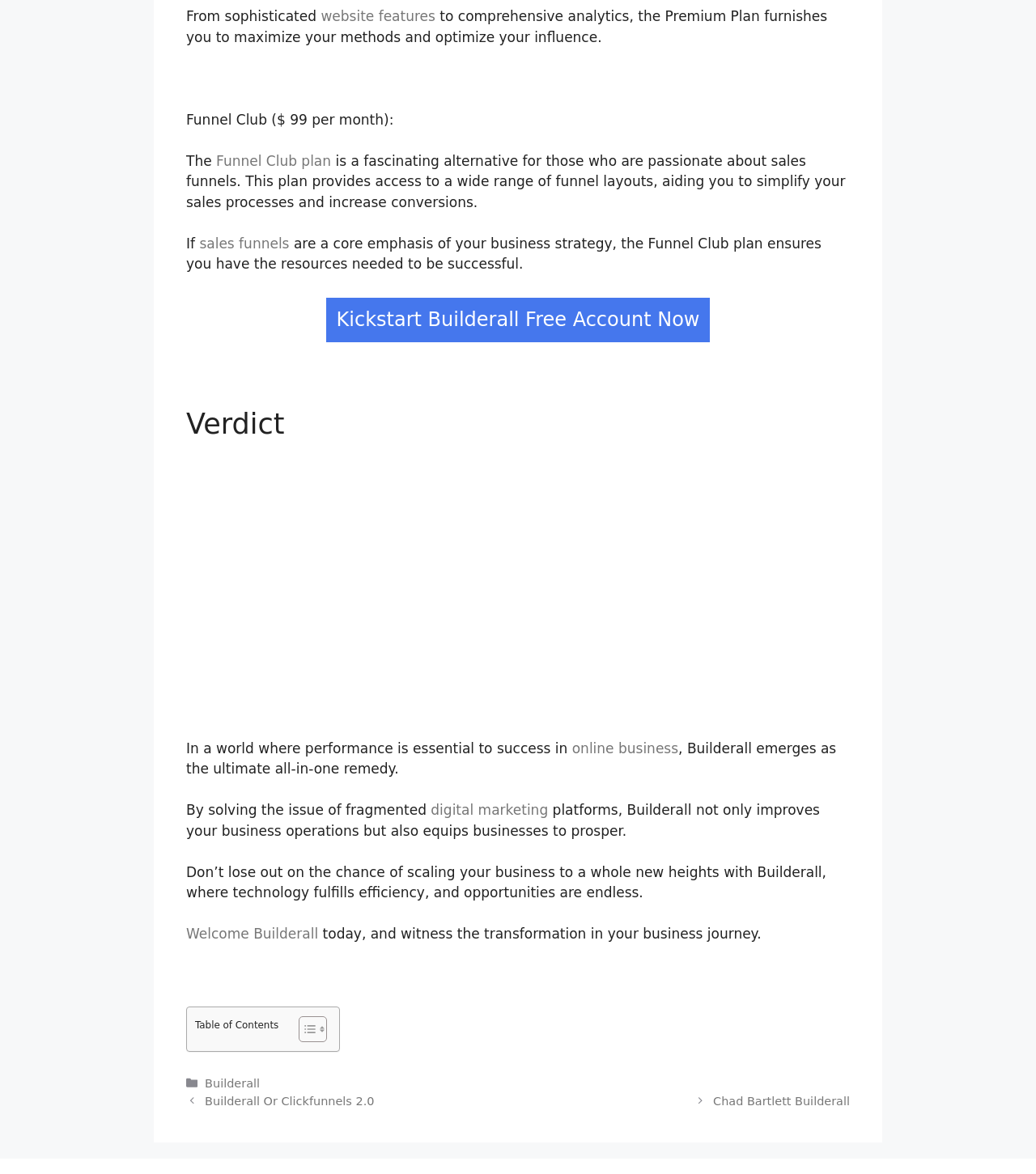Provide a thorough and detailed response to the question by examining the image: 
What is the purpose of the Table of Contents?

The Table of Contents is accompanied by a link that says 'Toggle Table of Content', implying that its purpose is to allow users to toggle or navigate through the content of the webpage.